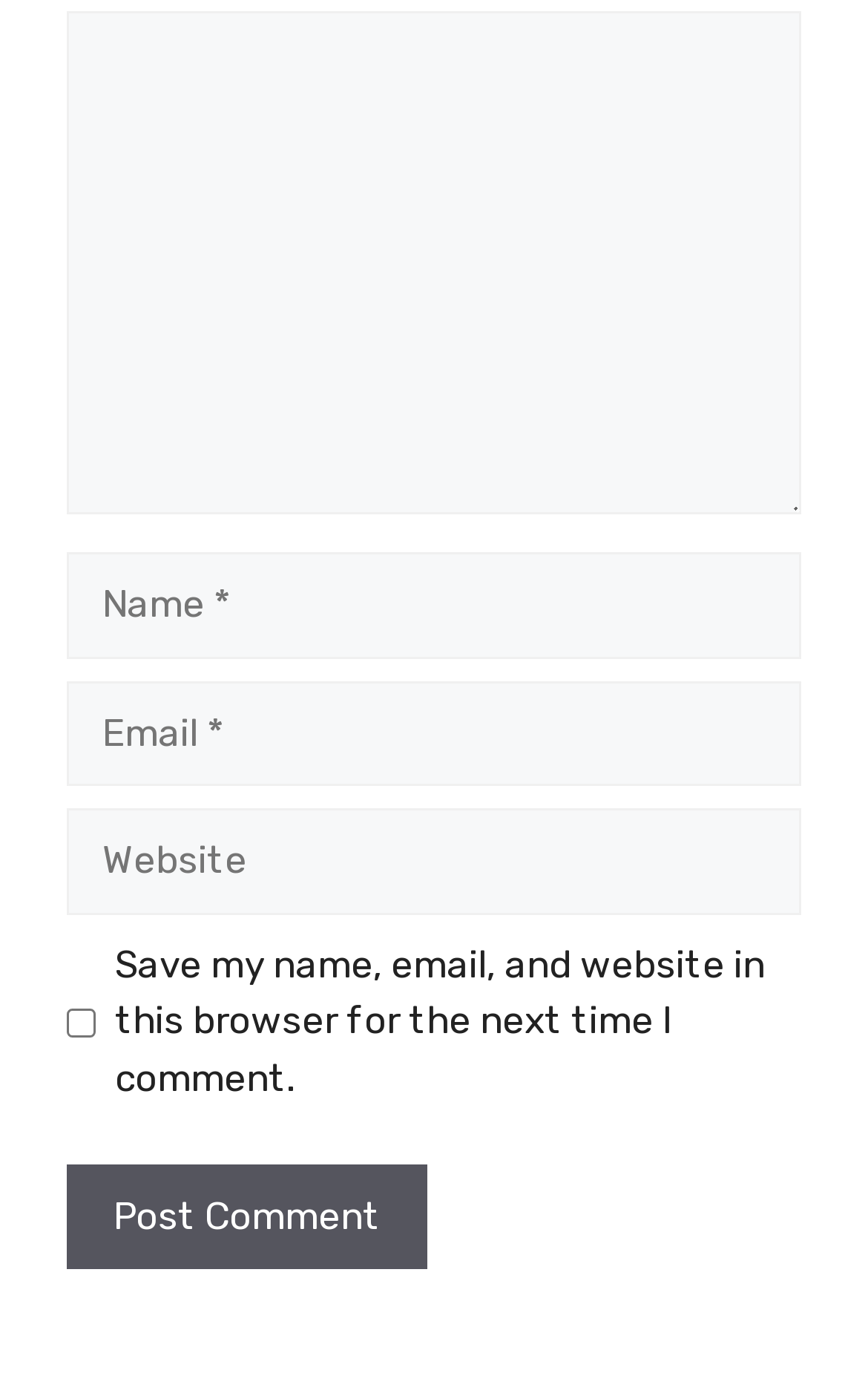What is the purpose of the checkbox?
Please analyze the image and answer the question with as much detail as possible.

The checkbox has a label 'Save my name, email, and website in this browser for the next time I comment.' This suggests that the purpose of the checkbox is to save the user's comment information for future use.